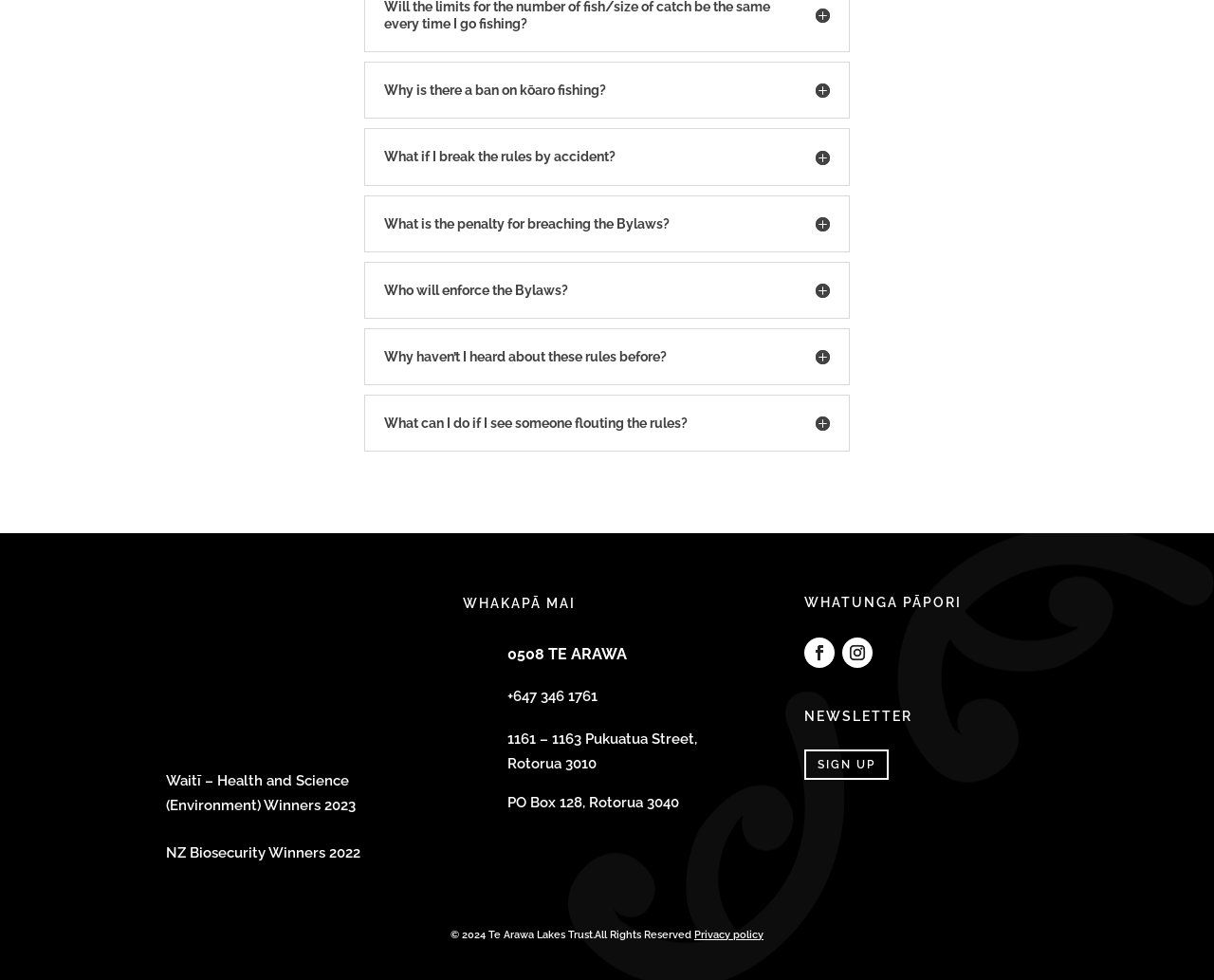Answer in one word or a short phrase: 
What is the main topic of the webpage?

Kōaro fishing